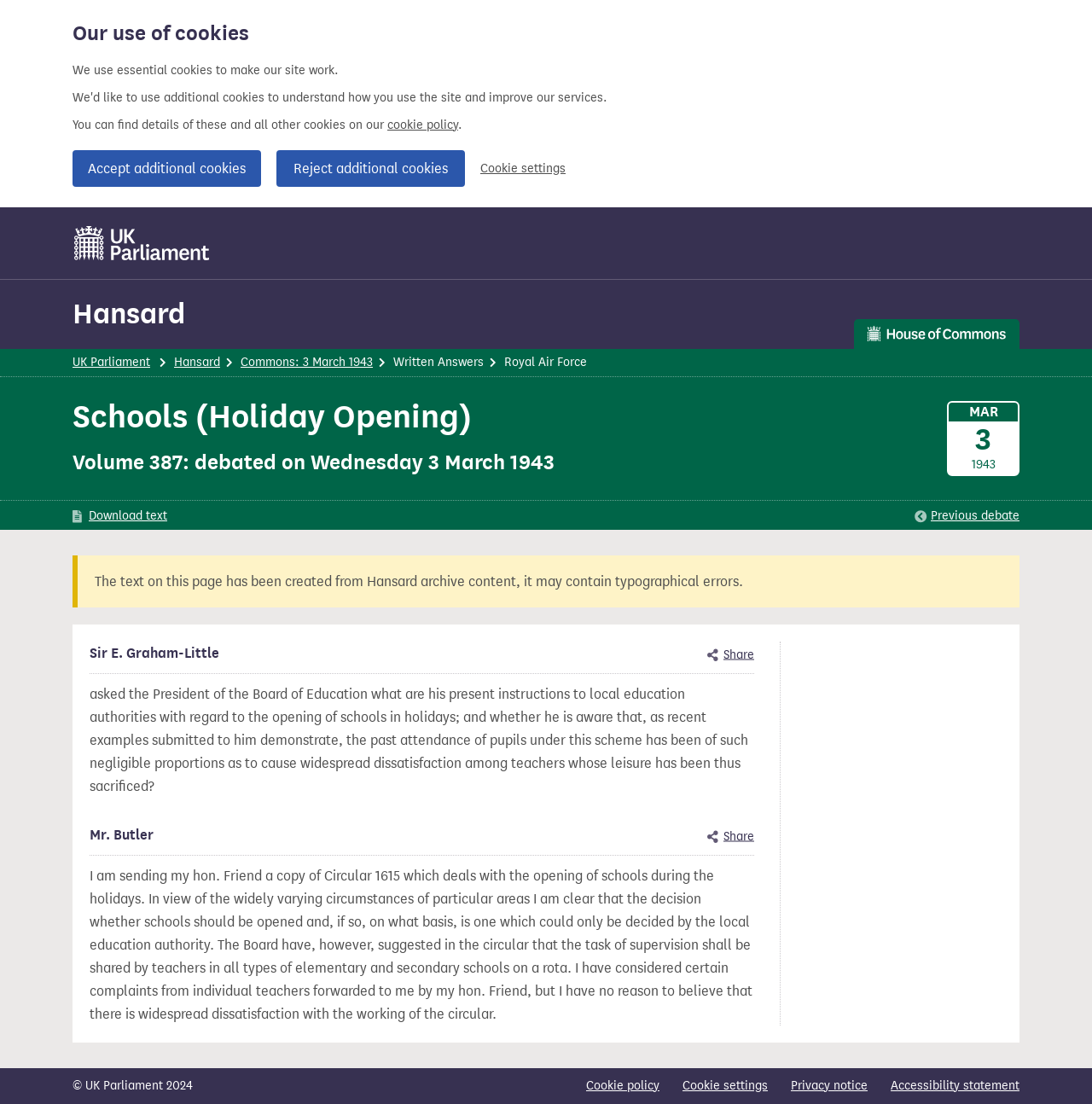Respond to the question below with a single word or phrase:
What is the title of the Hansard record?

Schools (Holiday Opening)